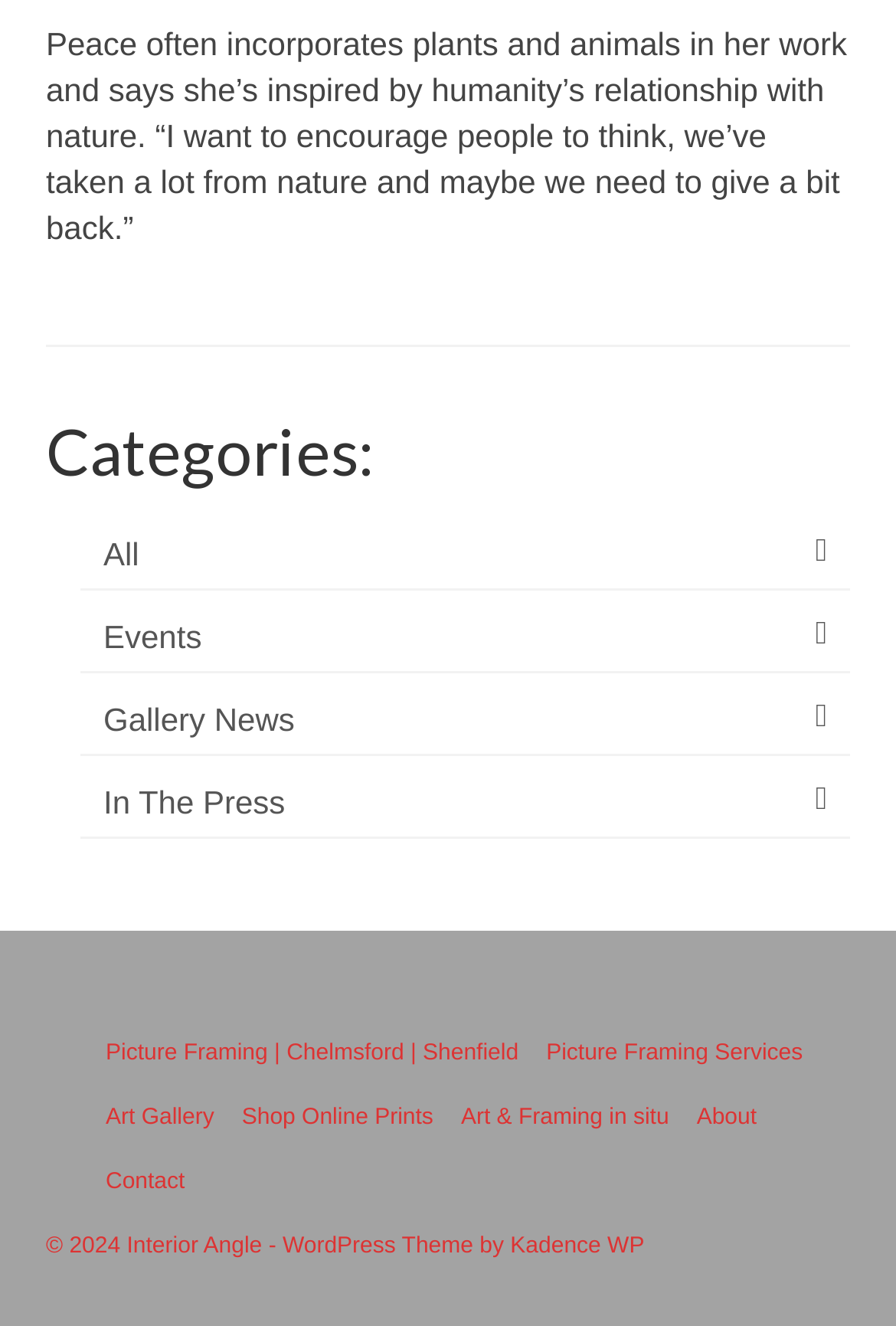Please identify the bounding box coordinates of where to click in order to follow the instruction: "Contact the interior angle".

[0.103, 0.868, 0.222, 0.917]